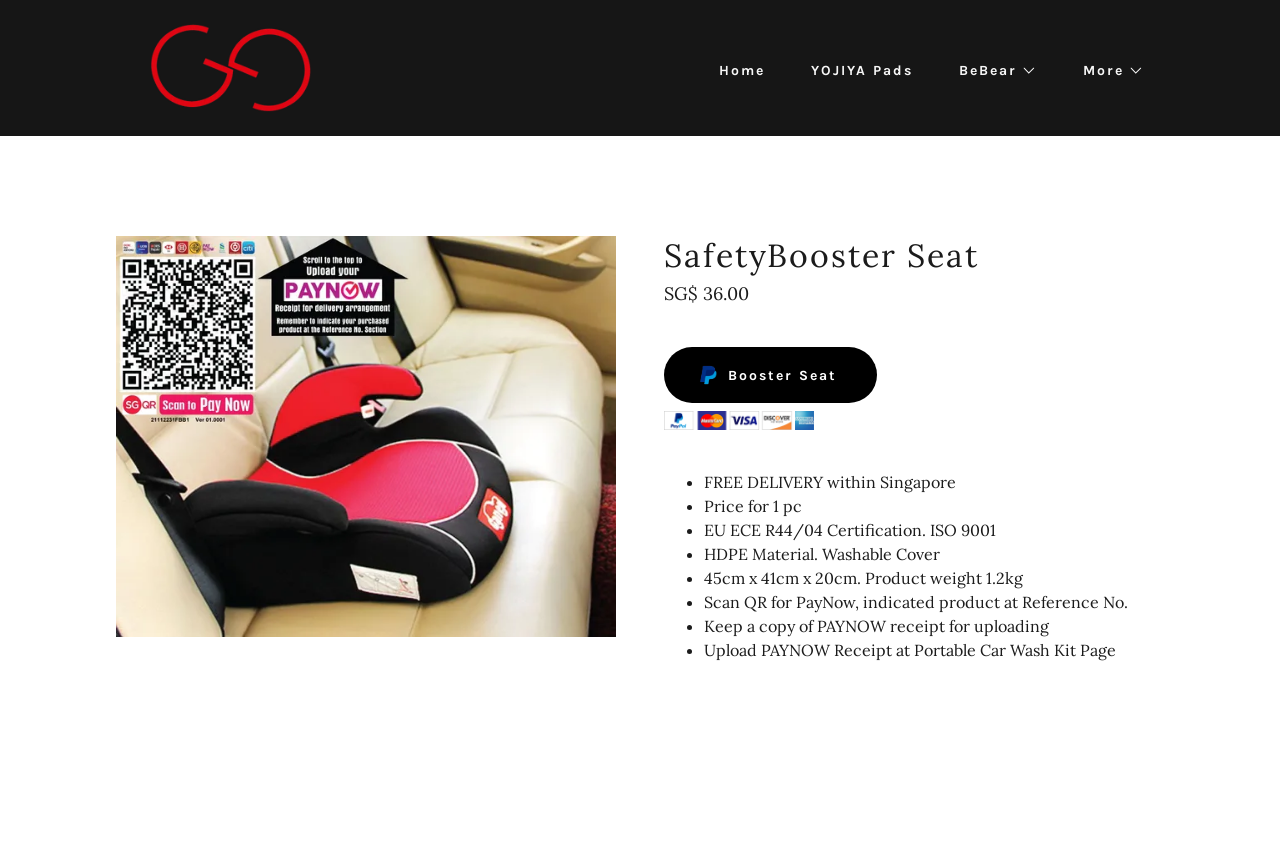What is the price of the Safety Booster Seat?
Please provide a detailed answer to the question.

The price of the Safety Booster Seat can be found in the section with the heading 'SafetyBooster Seat', where it is stated as 'SG$36.00'.